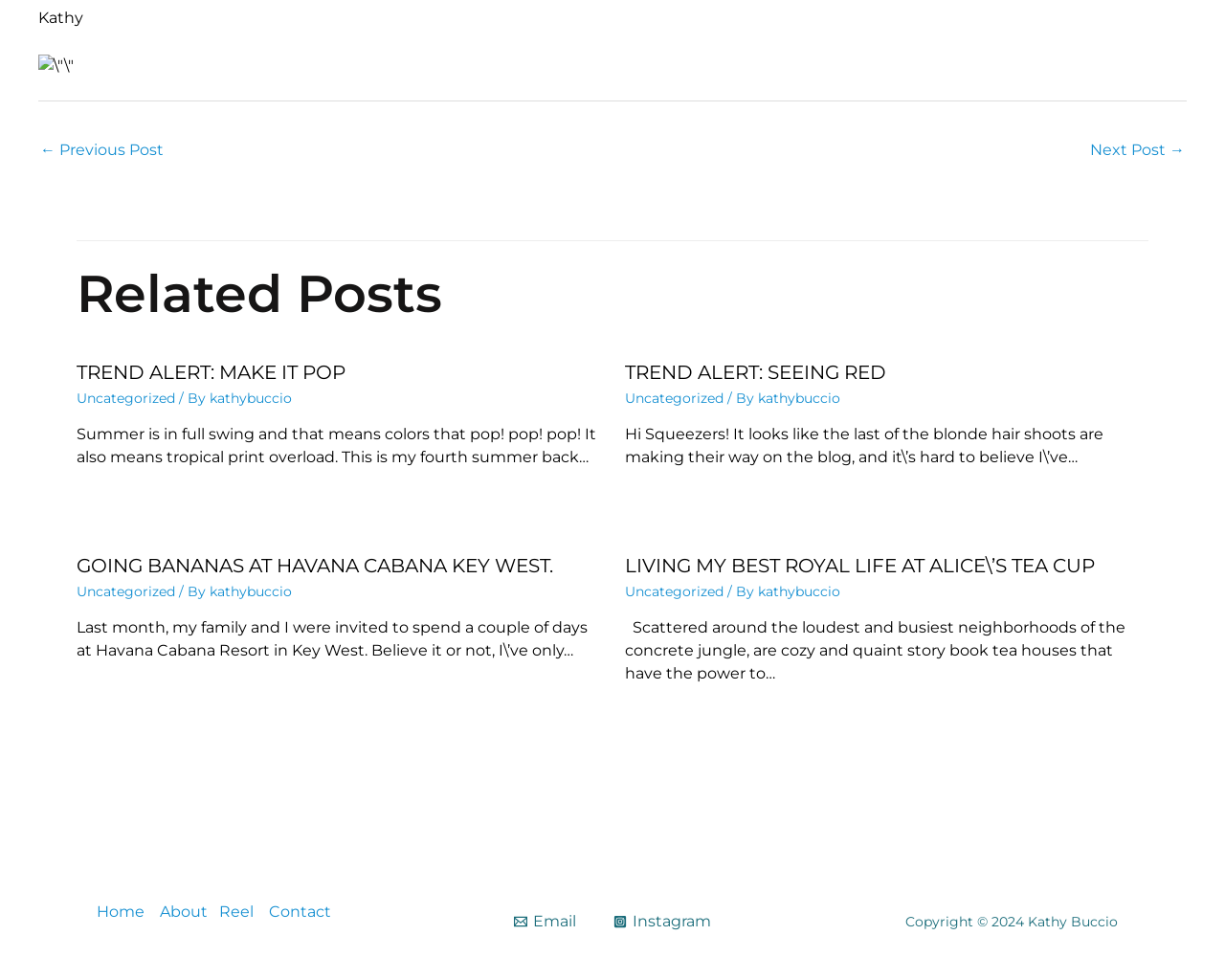Answer the question with a brief word or phrase:
What is the name of the author?

Kathy Buccio